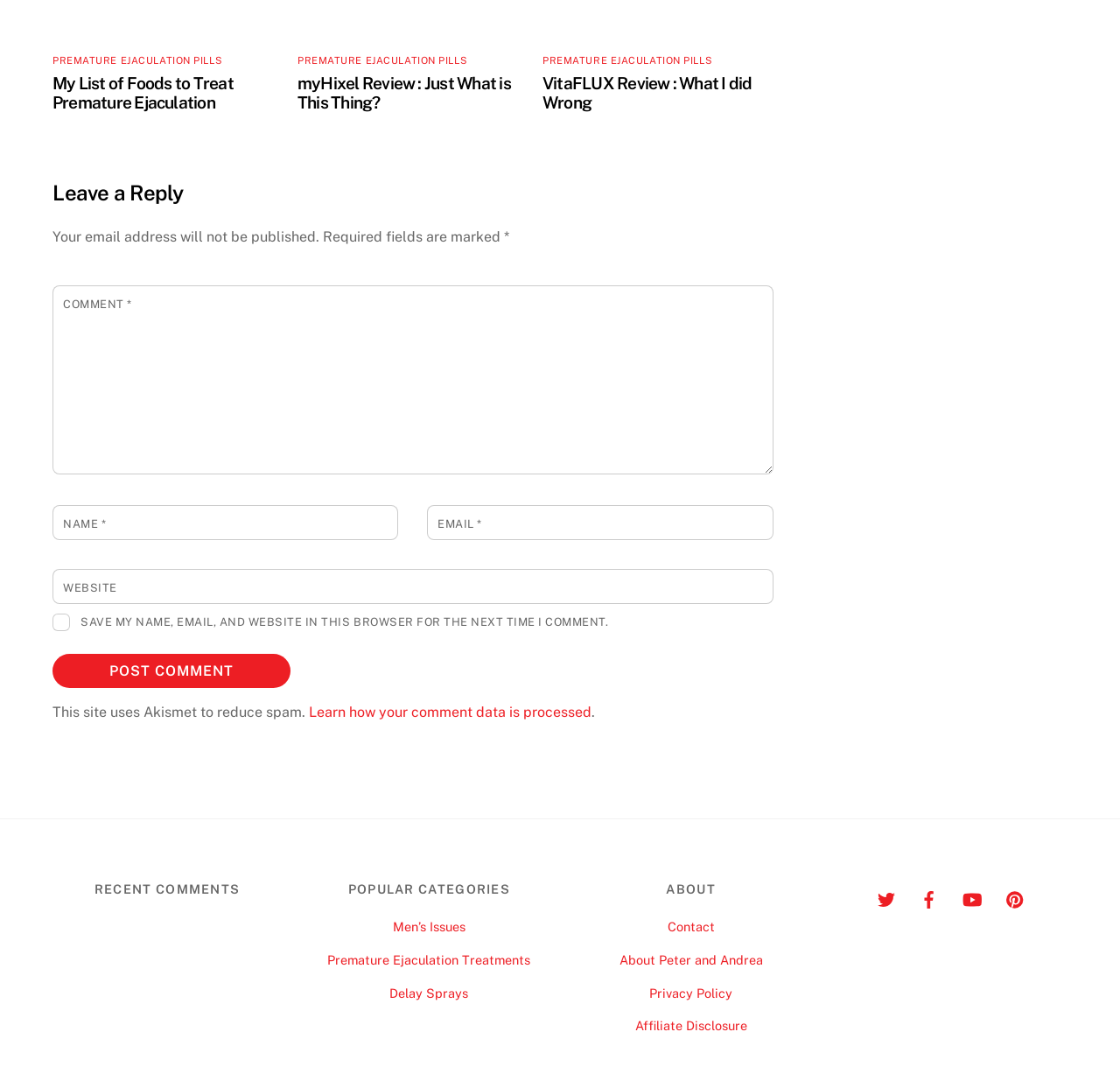Identify the bounding box of the HTML element described as: "Delay Sprays".

[0.348, 0.923, 0.418, 0.937]